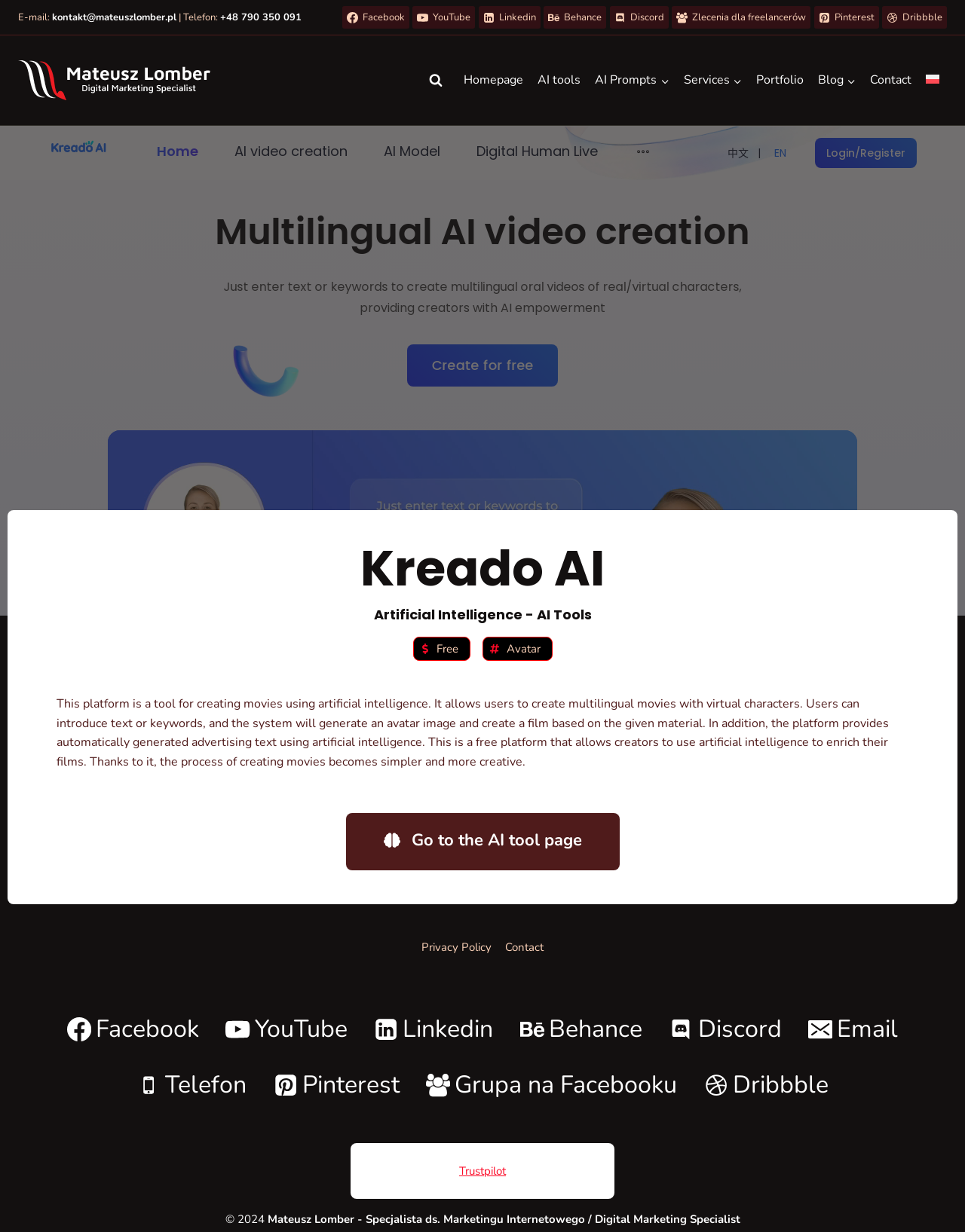Please find the bounding box coordinates of the clickable region needed to complete the following instruction: "Go to the AI tool page". The bounding box coordinates must consist of four float numbers between 0 and 1, i.e., [left, top, right, bottom].

[0.358, 0.66, 0.642, 0.707]